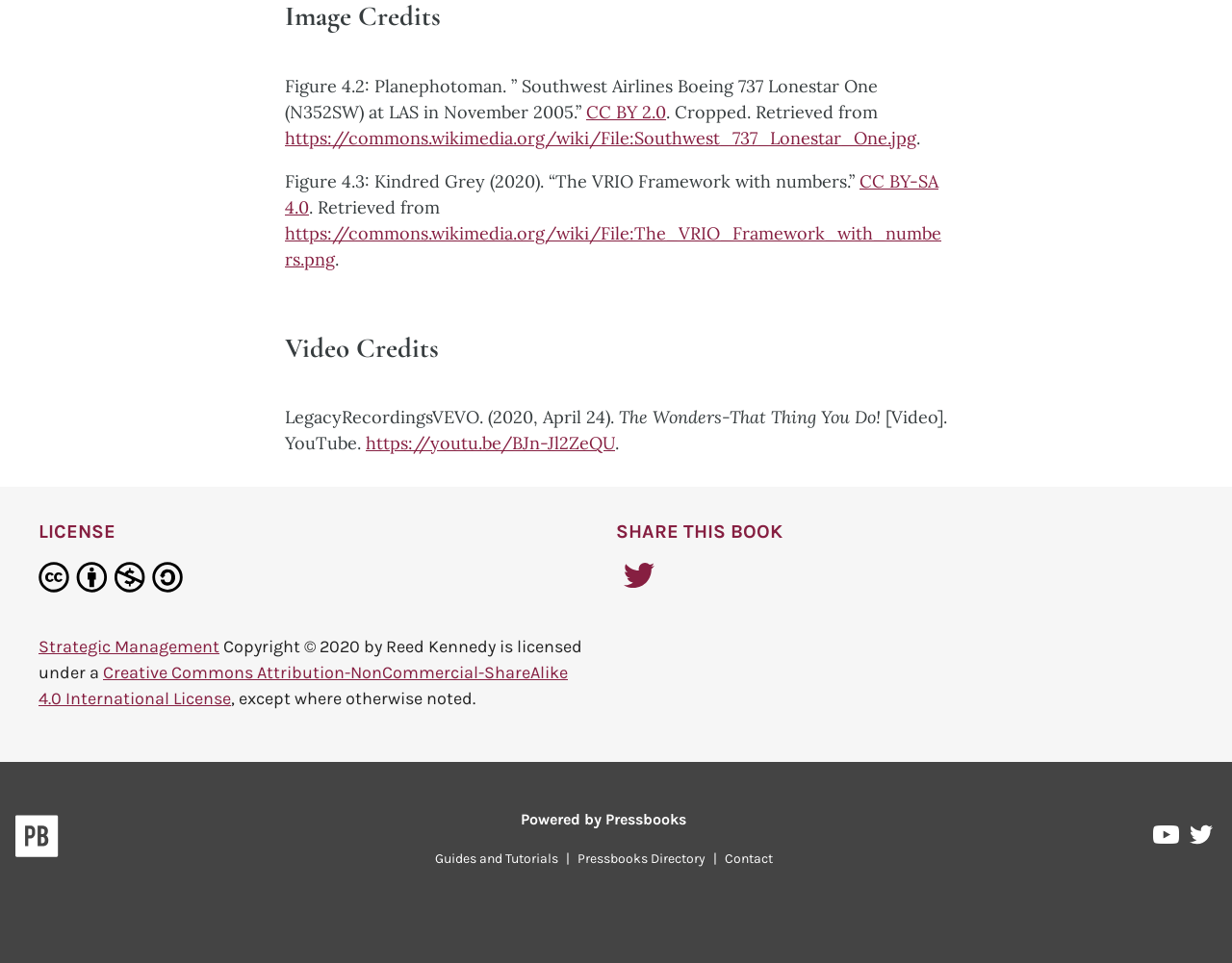Please find the bounding box for the UI element described by: "https://commons.wikimedia.org/wiki/File:Southwest_737_Lonestar_One.jpg".

[0.231, 0.132, 0.744, 0.155]